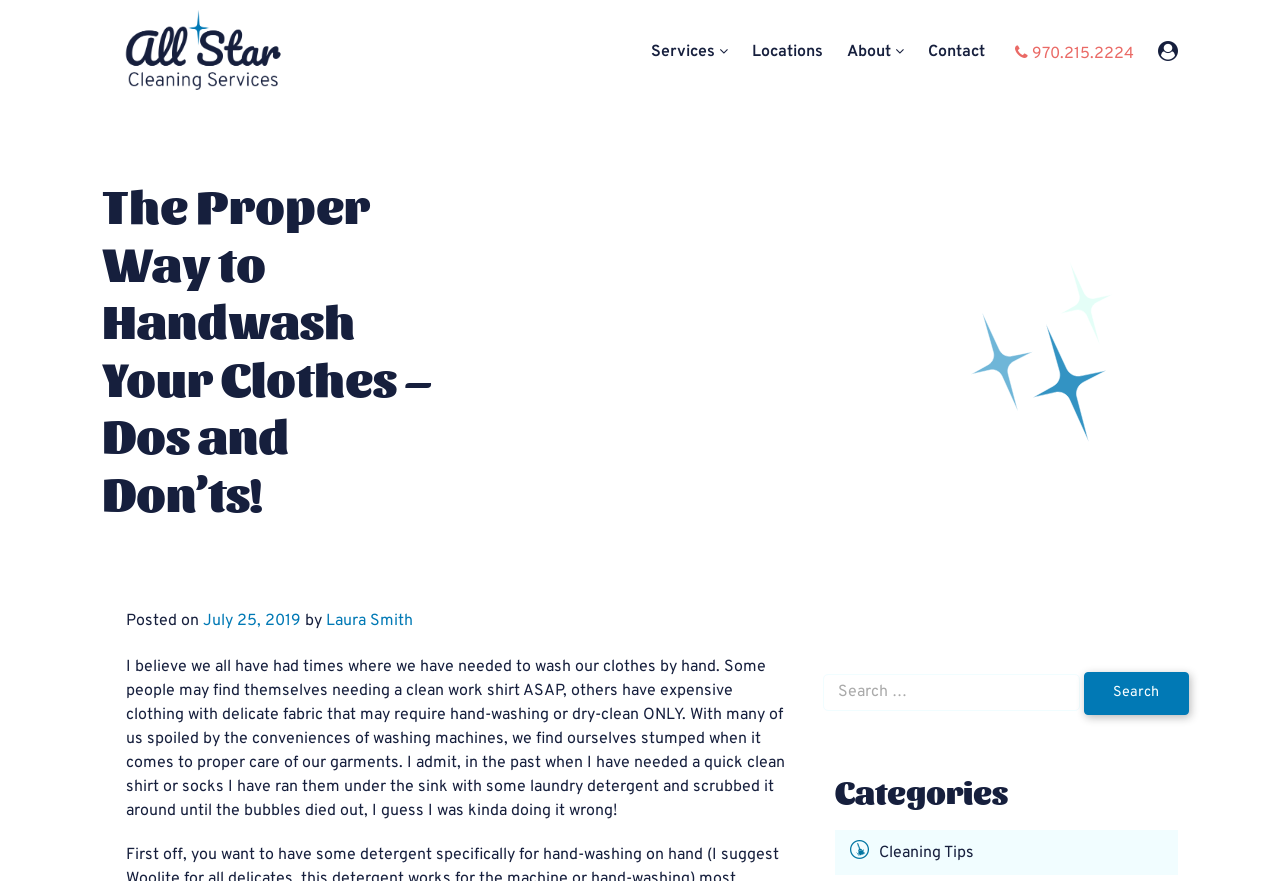How many navigation links are there?
Look at the image and answer the question using a single word or phrase.

5